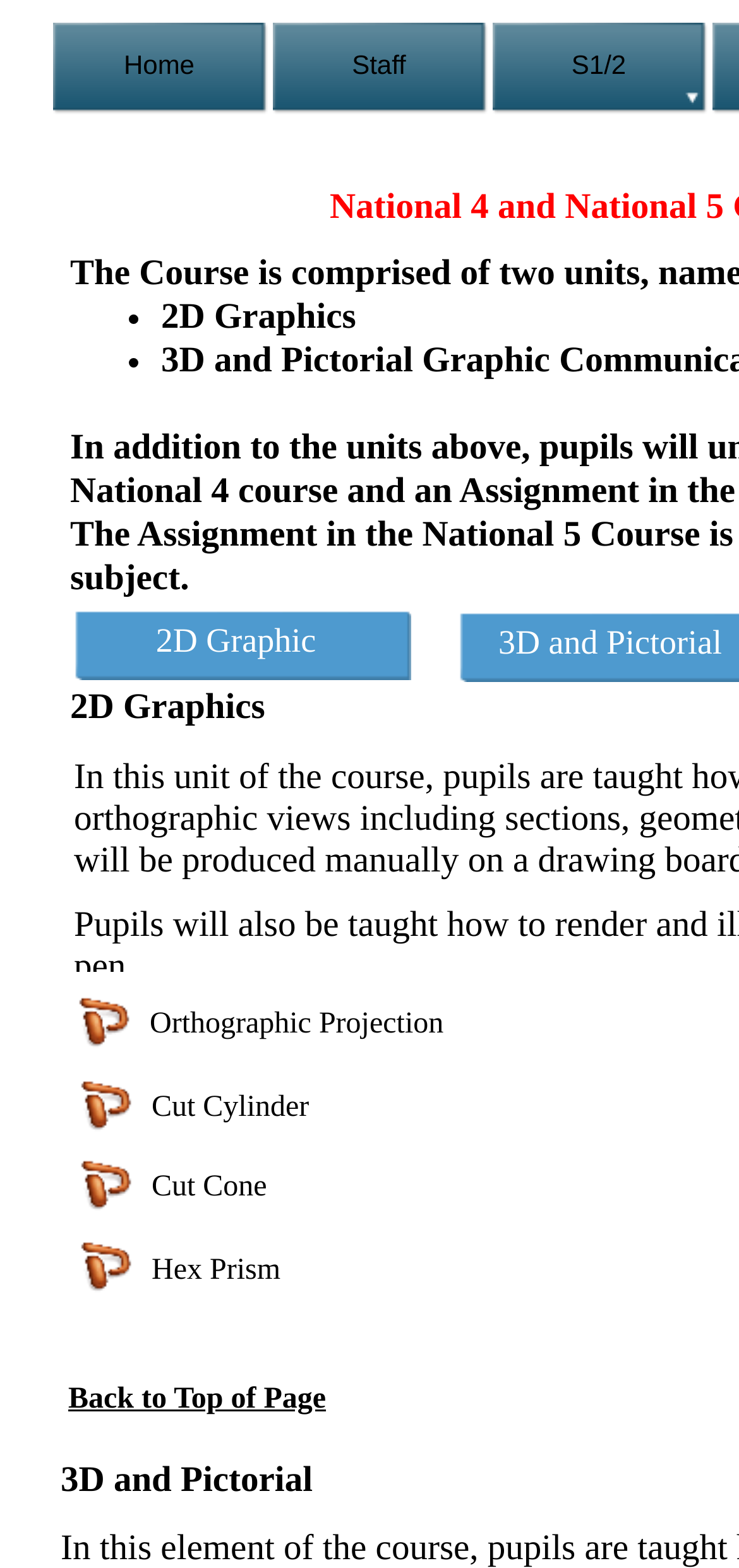Refer to the image and offer a detailed explanation in response to the question: How many links are there on the top?

I counted the links on the top of the webpage, which are 'Home', 'Staff', and 'S1/2', so there are 3 links.